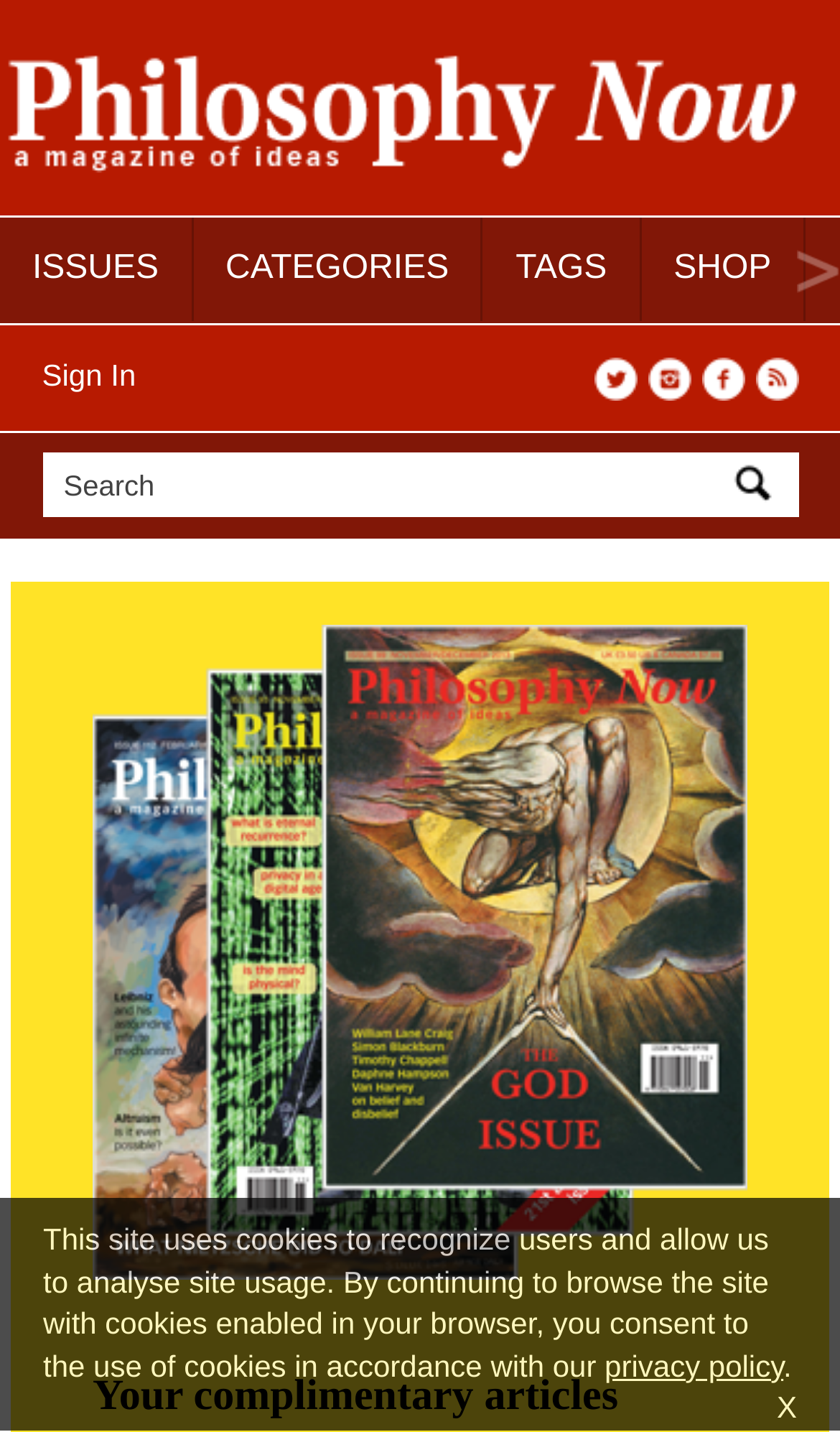Indicate the bounding box coordinates of the element that needs to be clicked to satisfy the following instruction: "Sign in". The coordinates should be four float numbers between 0 and 1, i.e., [left, top, right, bottom].

[0.05, 0.25, 0.162, 0.274]